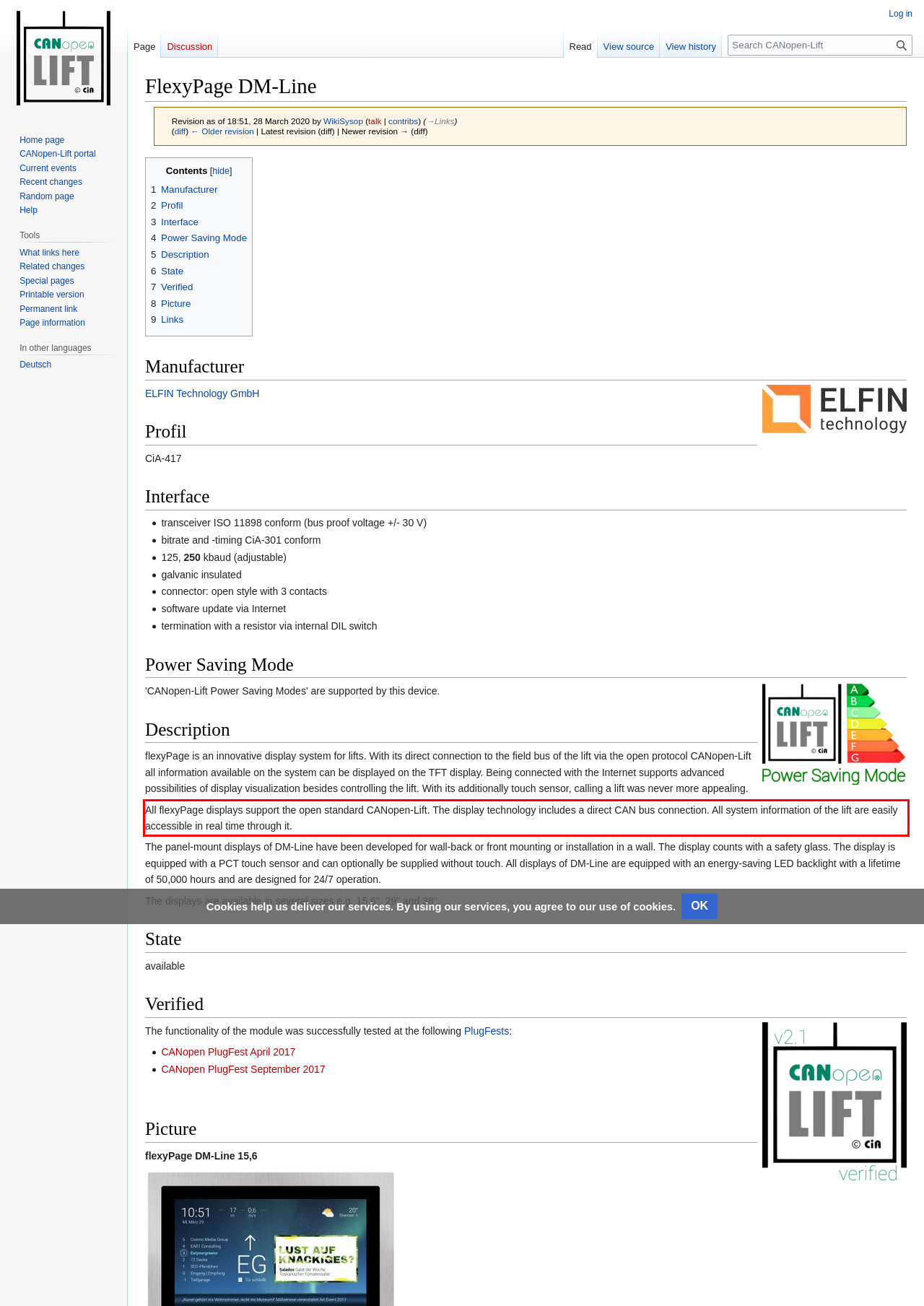Given a screenshot of a webpage containing a red rectangle bounding box, extract and provide the text content found within the red bounding box.

All flexyPage displays support the open standard CANopen-Lift. The display technology includes a direct CAN bus connection. All system information of the lift are easily accessible in real time through it.